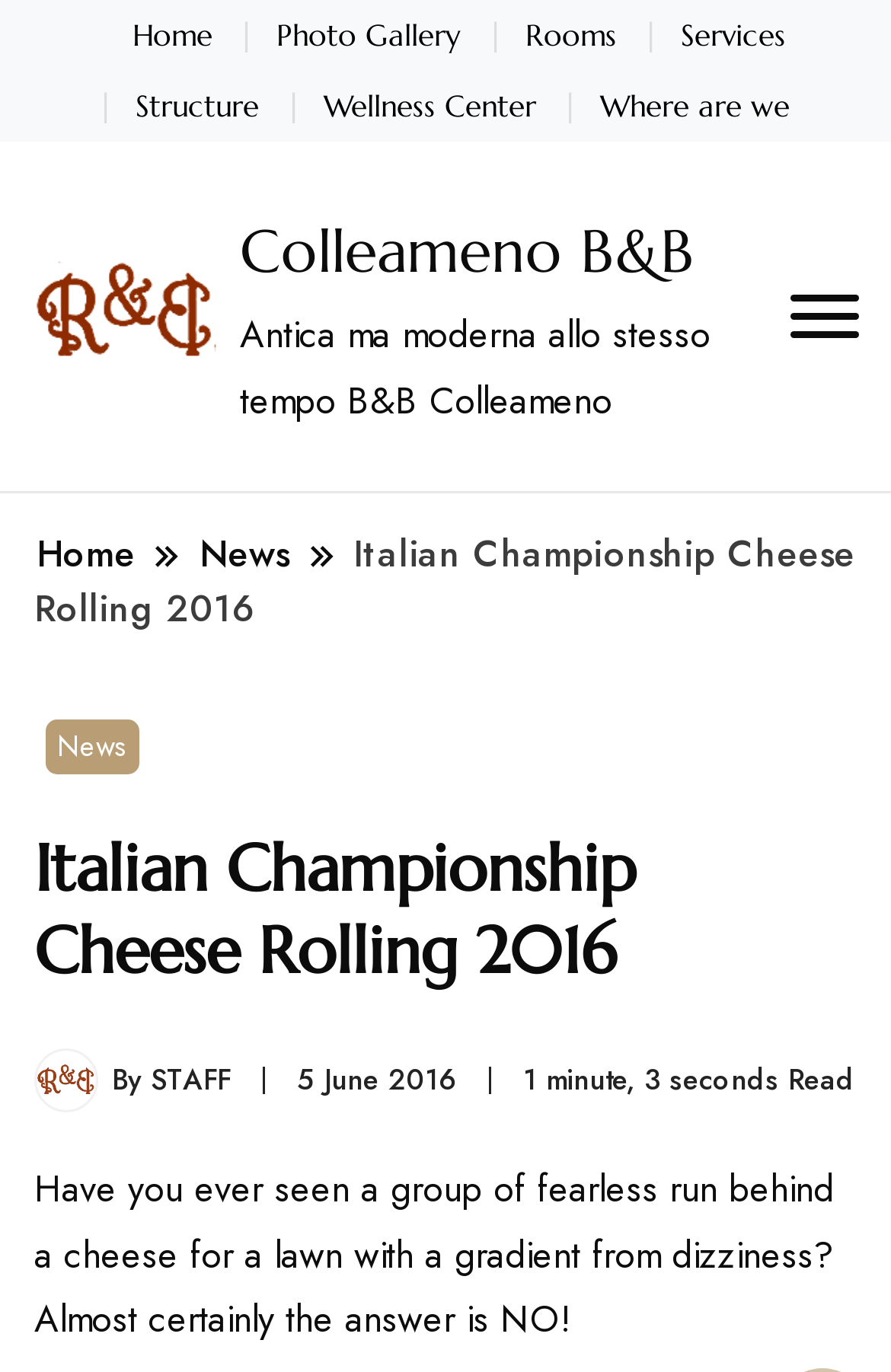Based on the visual content of the image, answer the question thoroughly: What is the name of the author of the news article?

I found the answer by looking at the text 'By STAFF' at the bottom of the article, which indicates the author of the article.